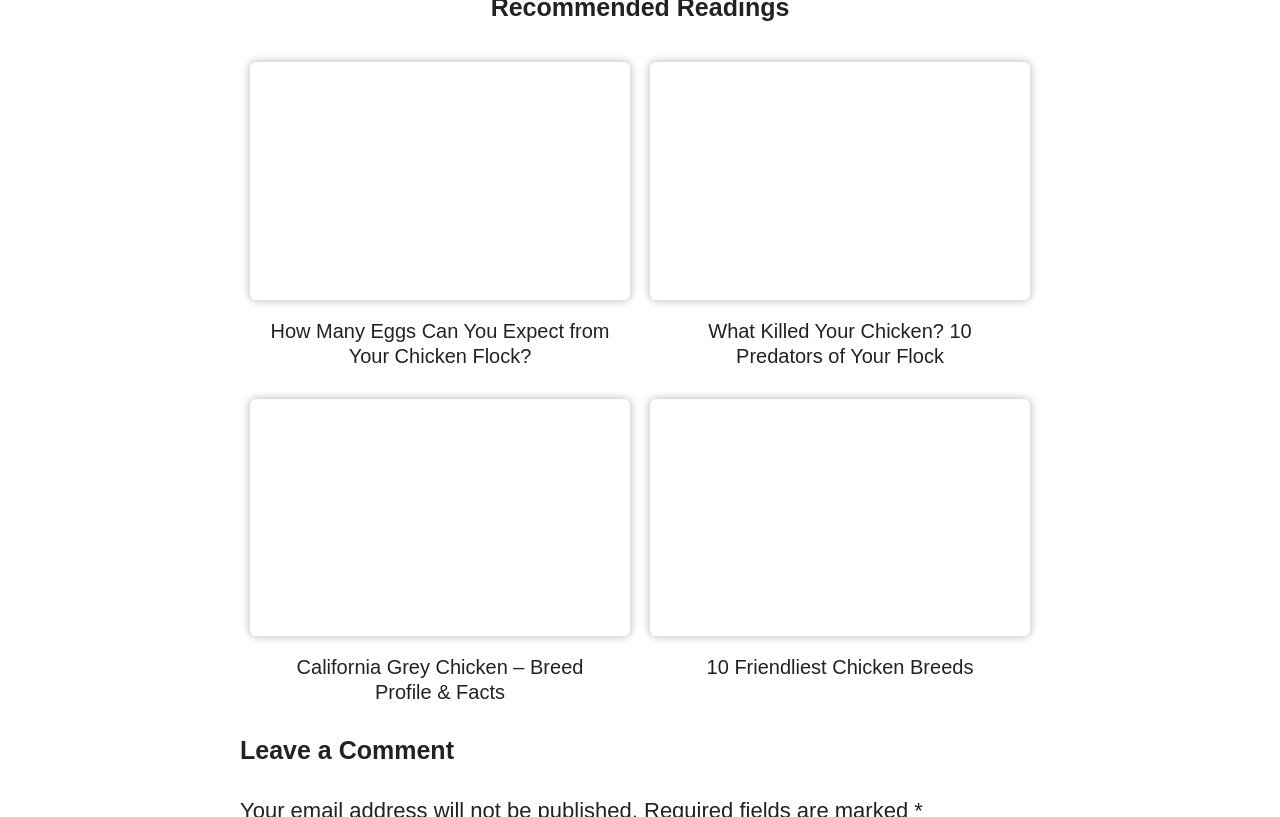Refer to the image and provide an in-depth answer to the question: 
What is the purpose of the section at the bottom?

The heading element at the bottom of the webpage has the text 'Leave a Comment', which indicates that the purpose of this section is to allow users to leave a comment.